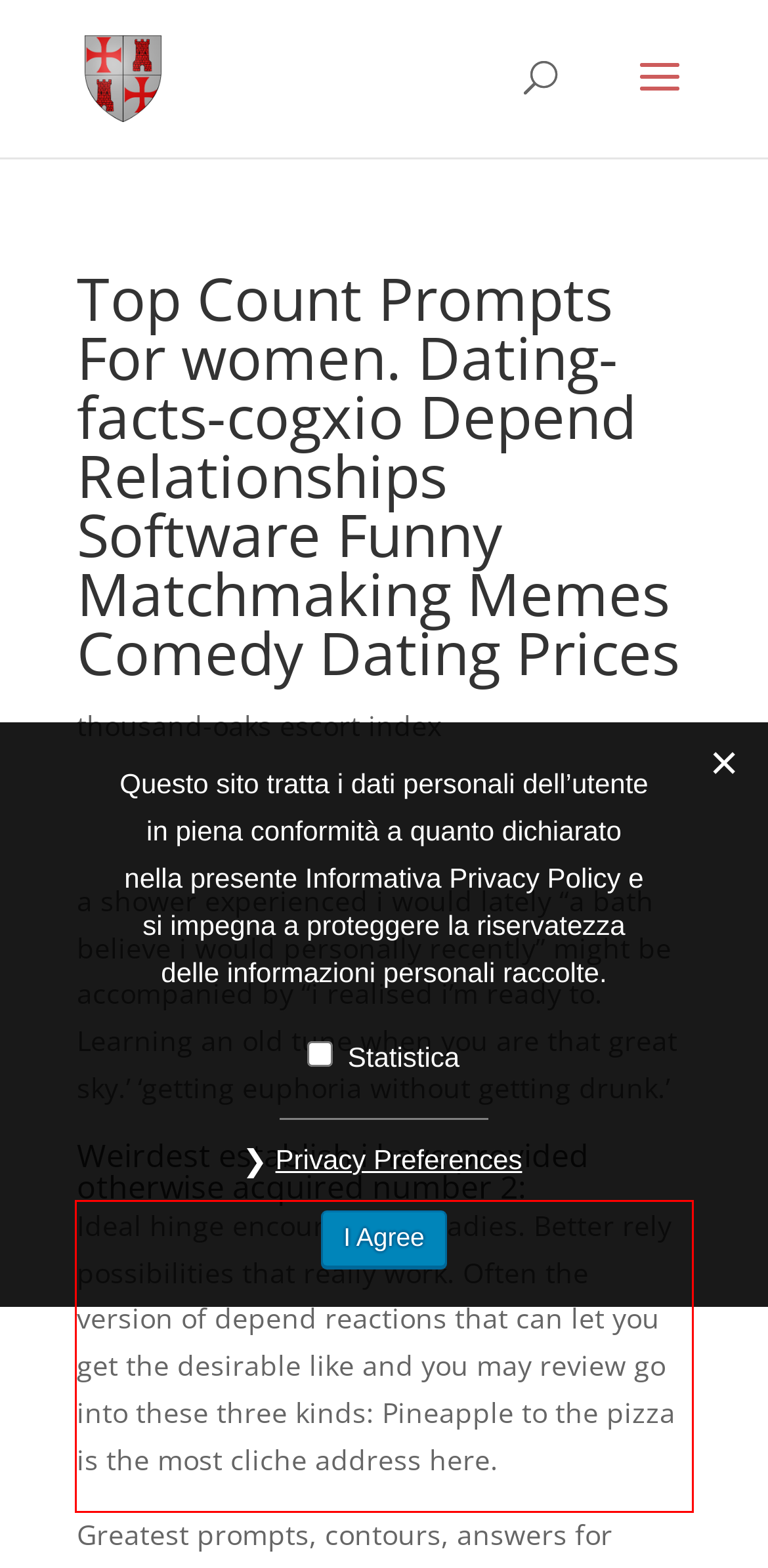Your task is to recognize and extract the text content from the UI element enclosed in the red bounding box on the webpage screenshot.

Ideal hinge encourages for ladies. Better rely possibilities that really work. Often the version of depend reactions that can let you get the desirable like and you may review go into these three kinds: Pineapple to the pizza is the most cliche address here.